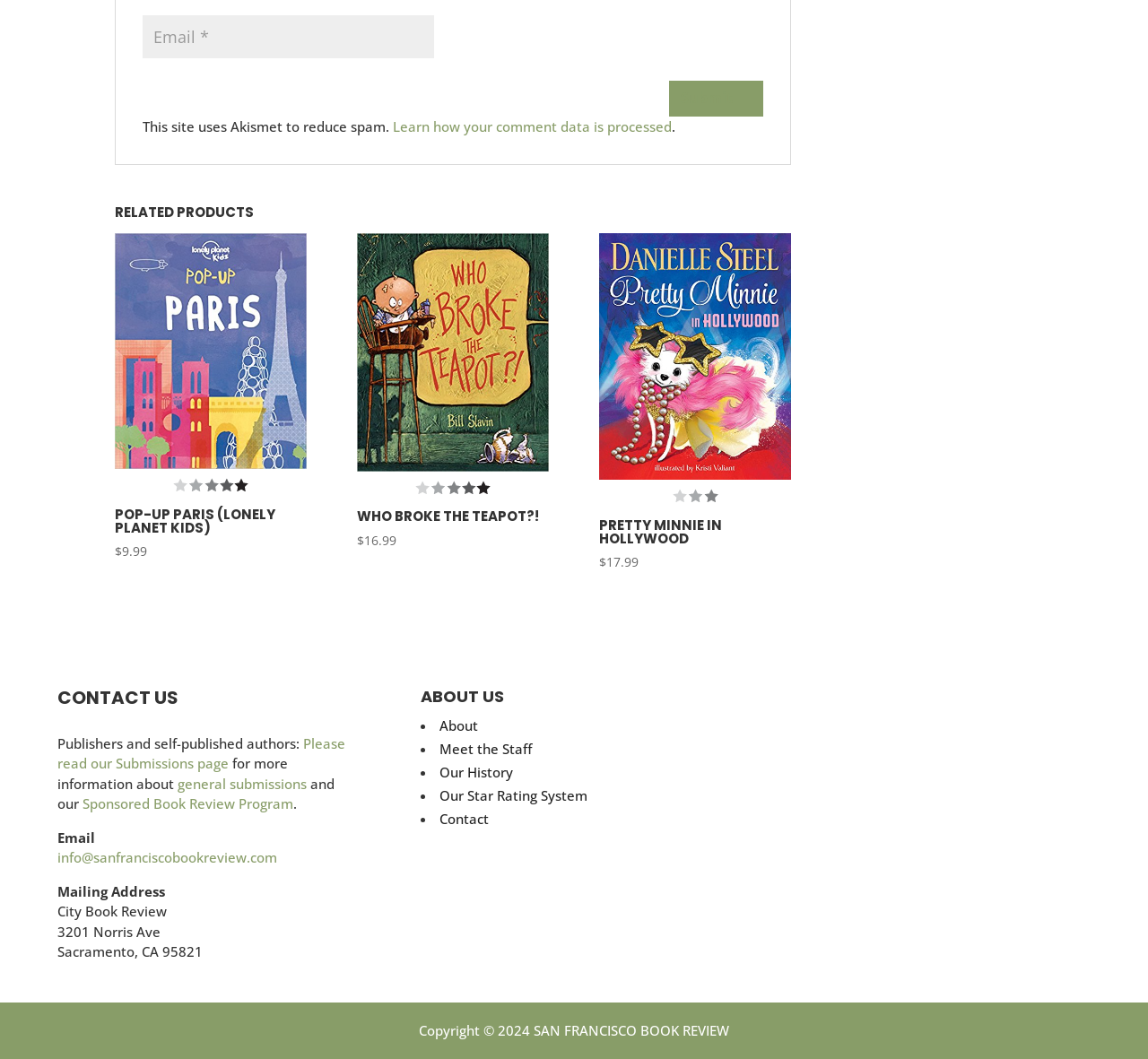What is the mailing address of City Book Review?
Please provide a detailed and comprehensive answer to the question.

I found the static text 'Mailing Address' and the corresponding address information, which is '3201 Norris Ave, Sacramento, CA 95821'.